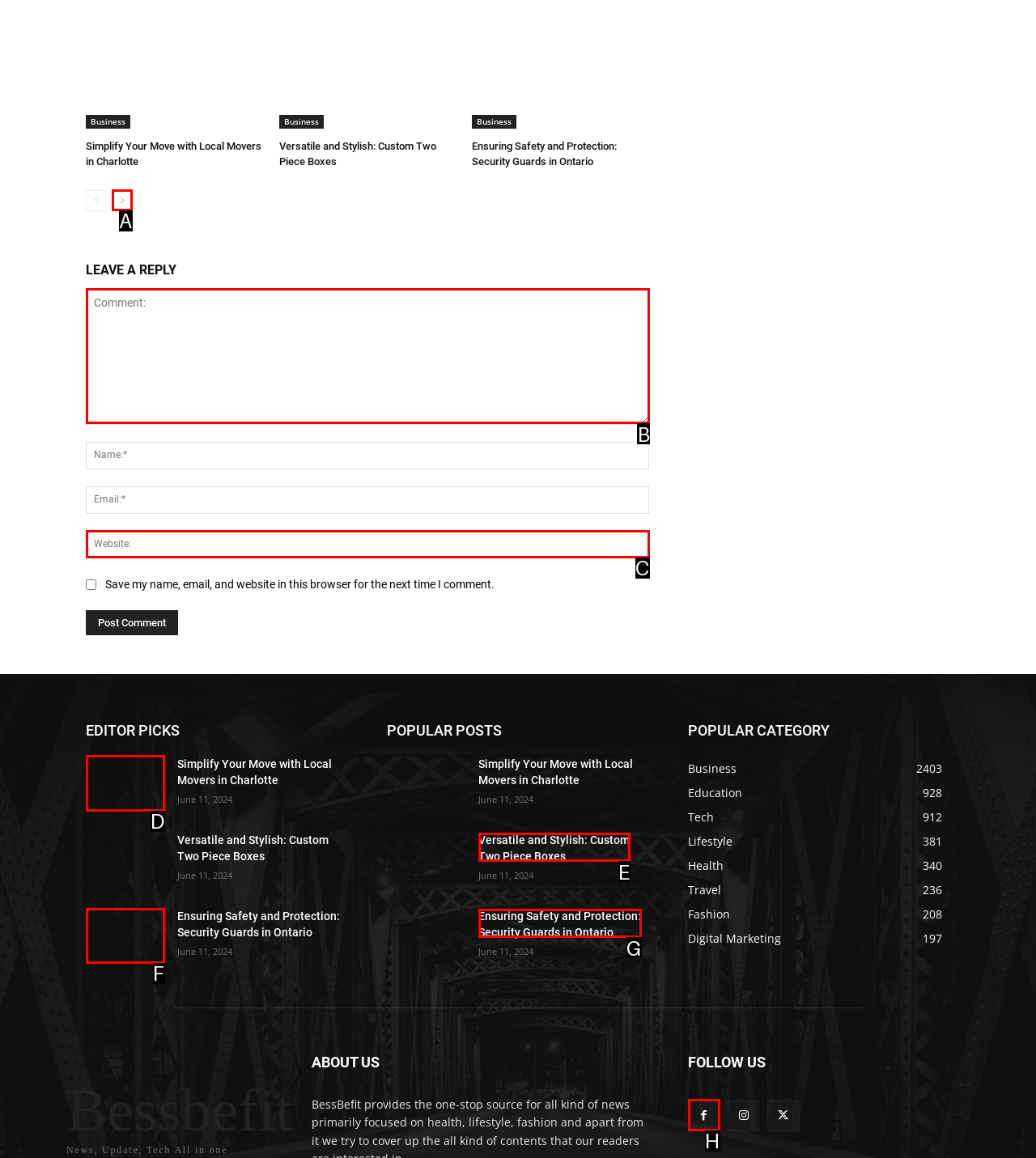Which HTML element should be clicked to complete the task: Leave a reply in the comment box? Answer with the letter of the corresponding option.

B